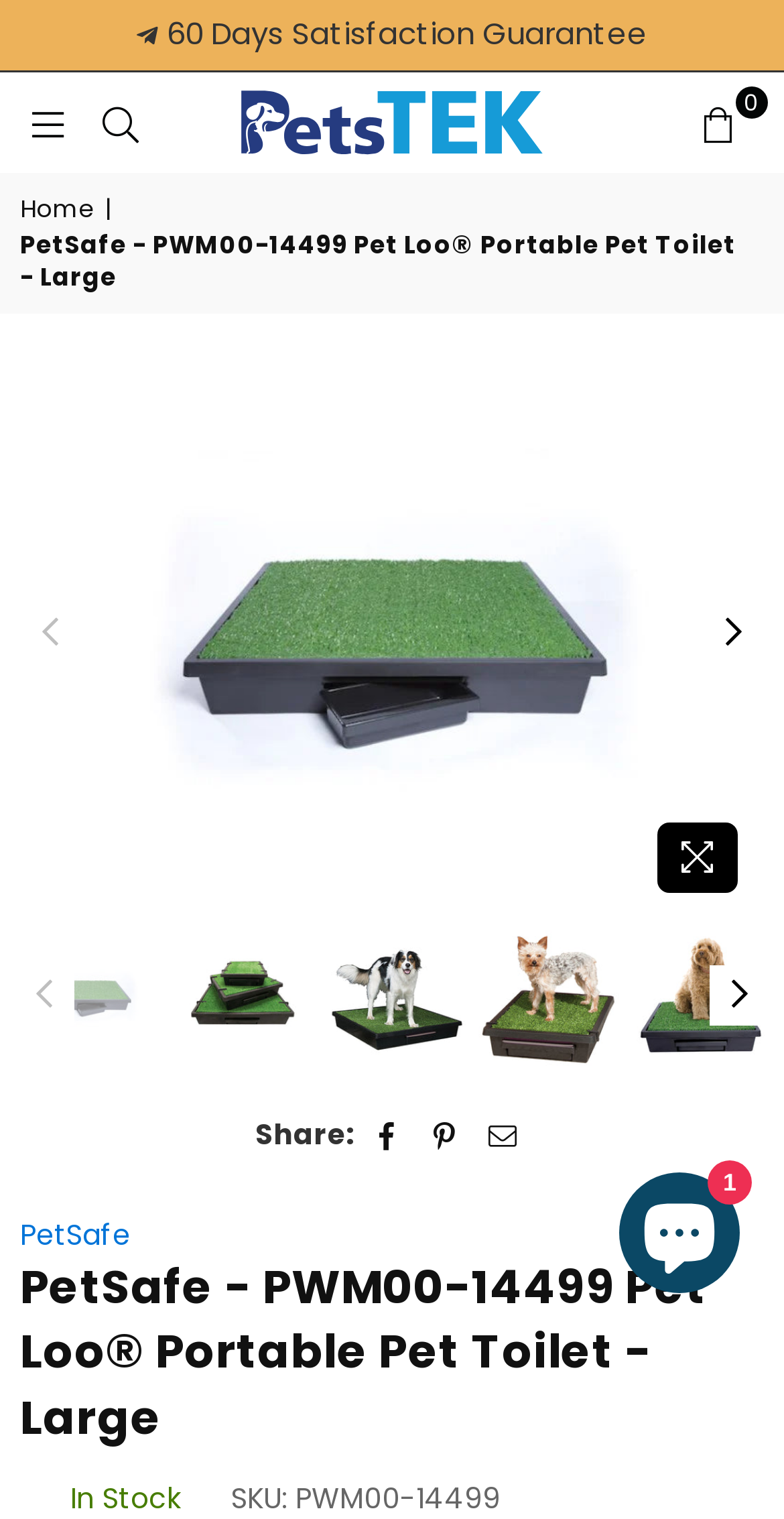Identify the bounding box of the UI component described as: "Pin it".

[0.549, 0.735, 0.587, 0.761]